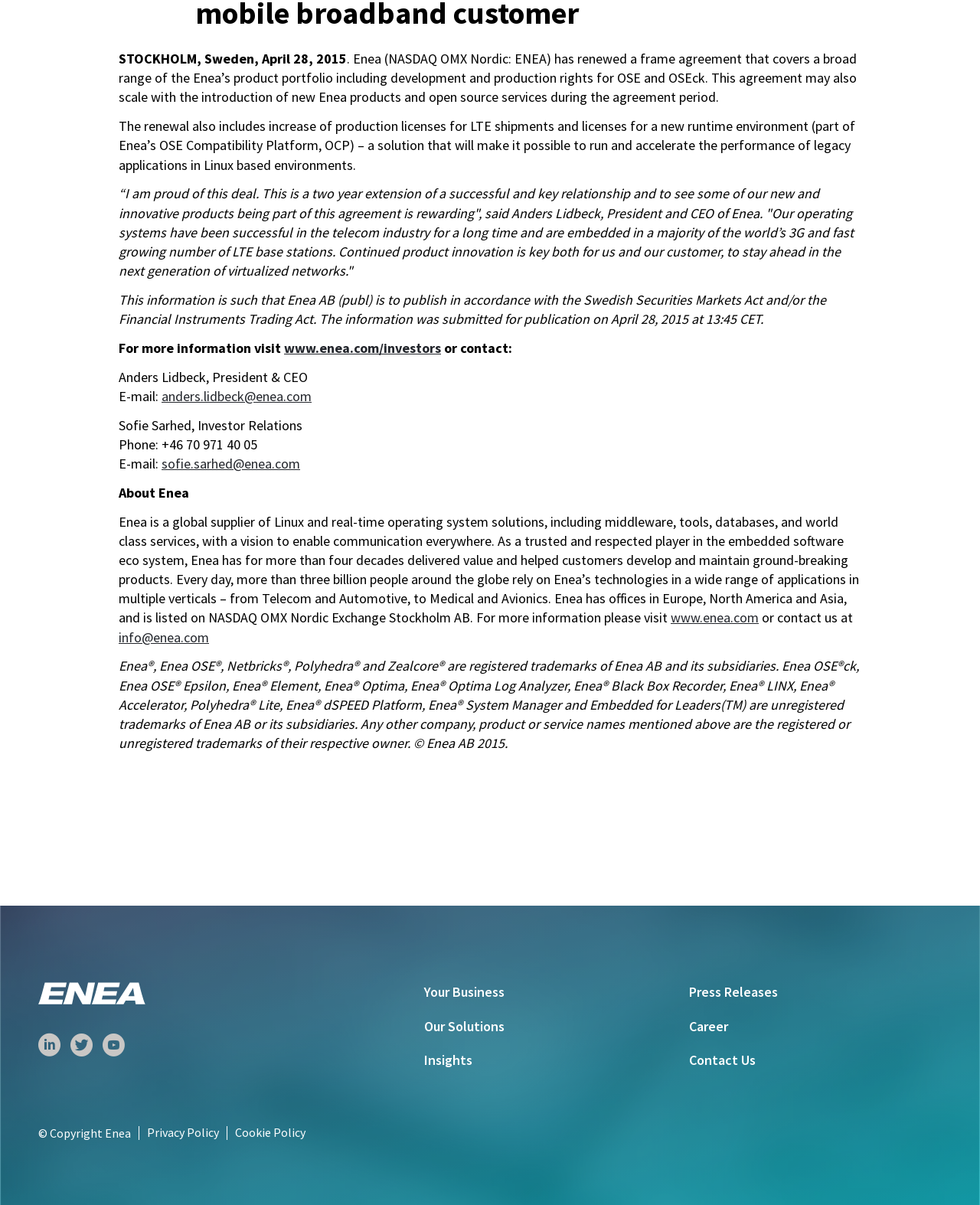Calculate the bounding box coordinates for the UI element based on the following description: "VK". Ensure the coordinates are four float numbers between 0 and 1, i.e., [left, top, right, bottom].

None